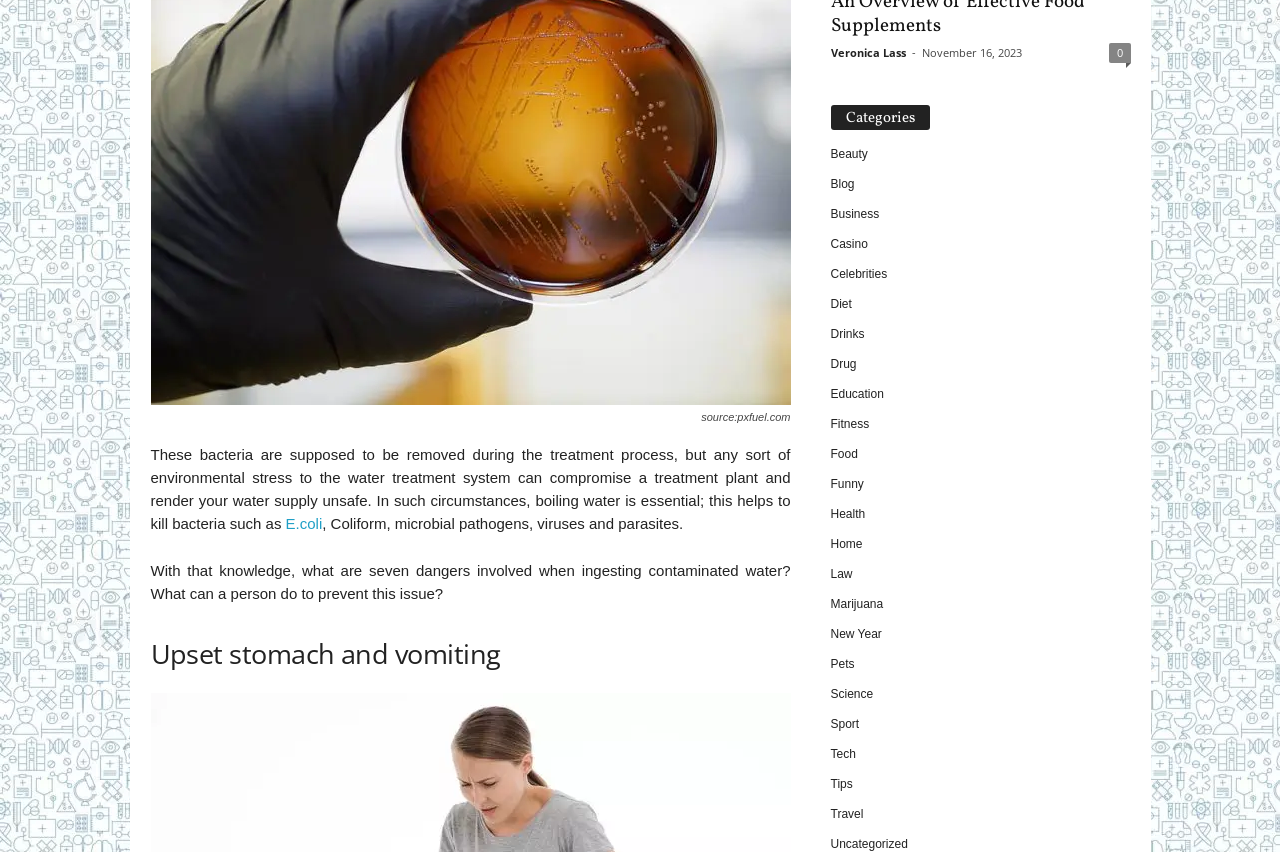Answer the question using only a single word or phrase: 
Who is the author of the article?

Veronica Lass